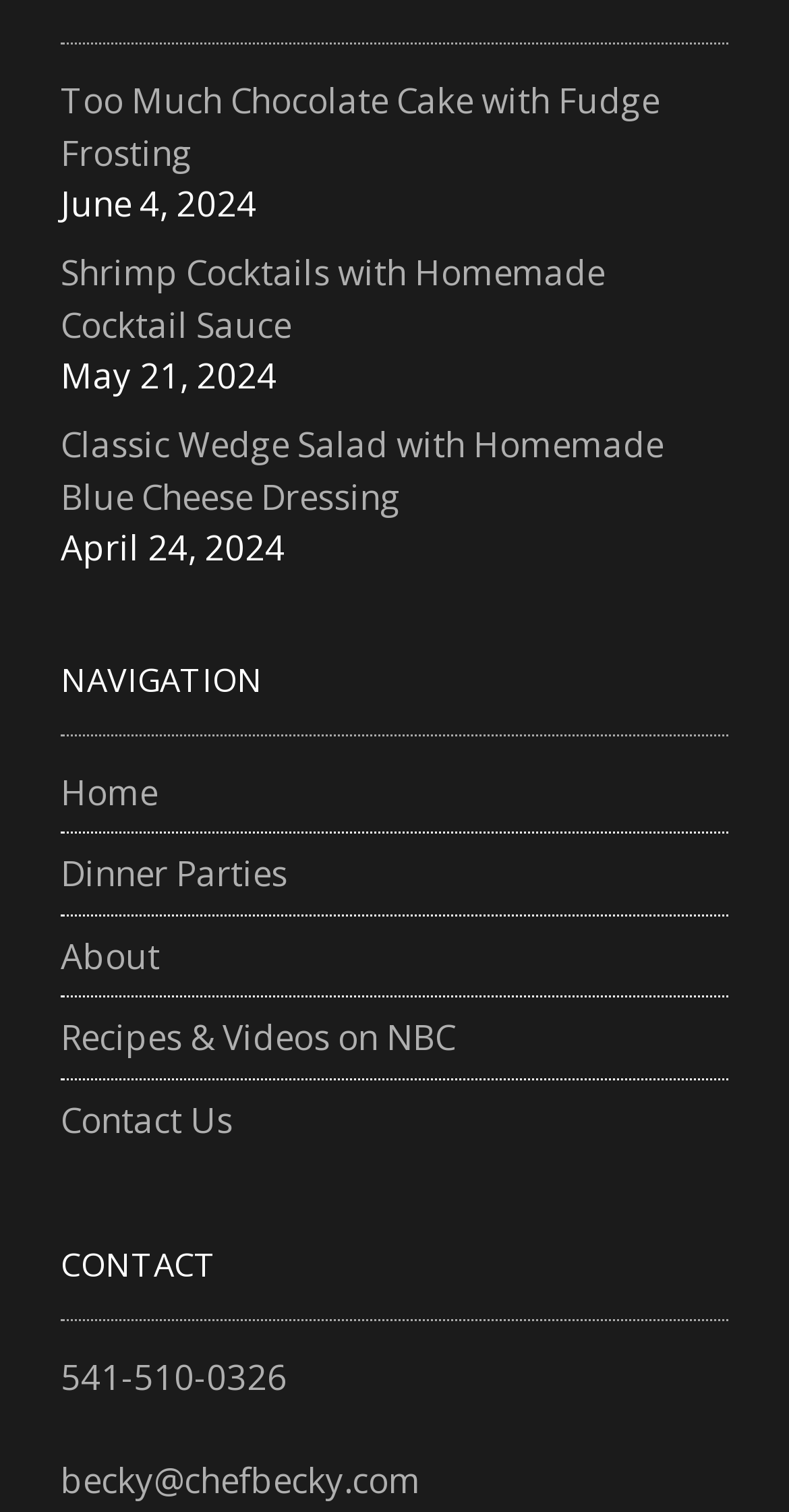Locate the bounding box coordinates of the clickable region necessary to complete the following instruction: "contact Becky via email". Provide the coordinates in the format of four float numbers between 0 and 1, i.e., [left, top, right, bottom].

[0.077, 0.964, 0.533, 0.995]